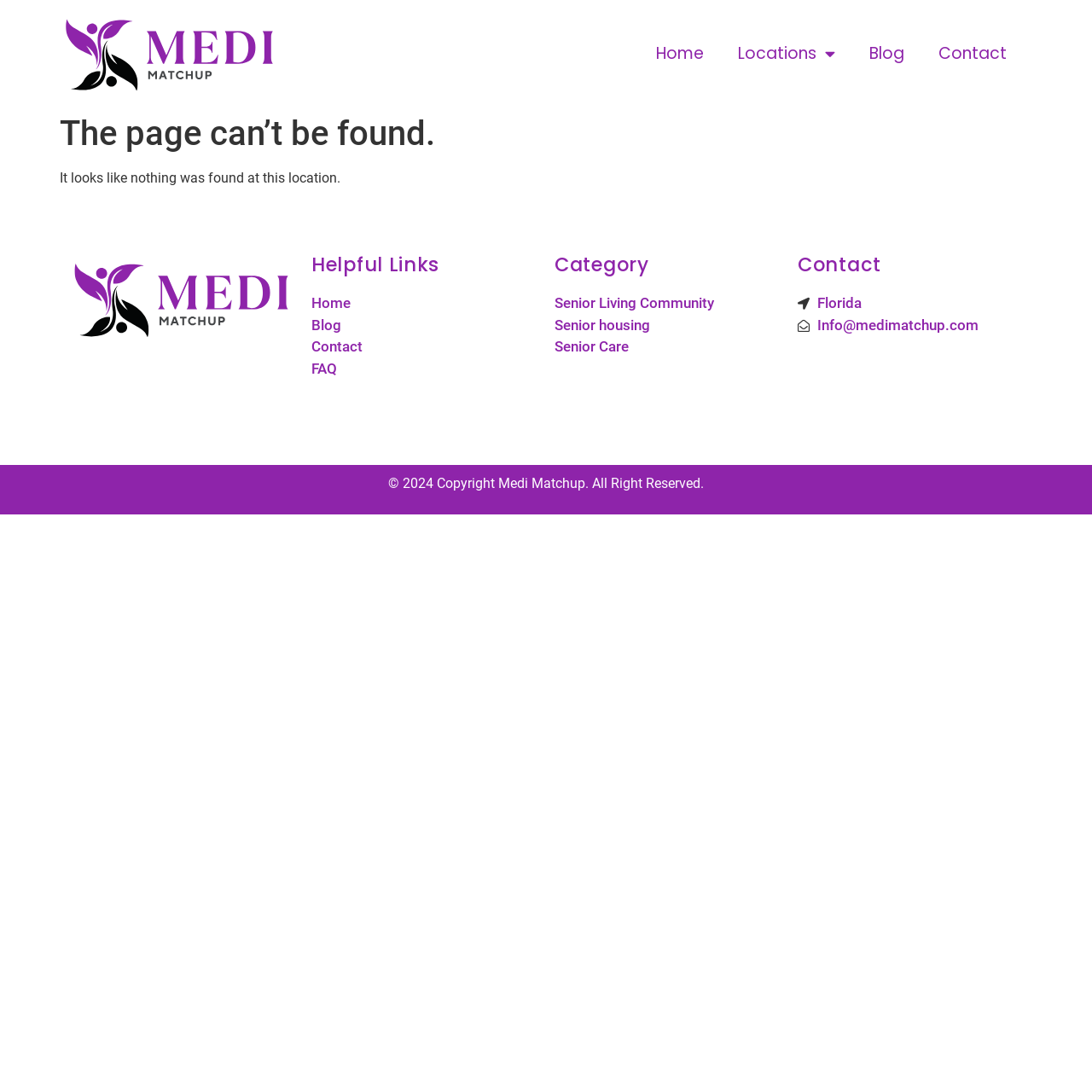Please determine the heading text of this webpage.

The page can’t be found.